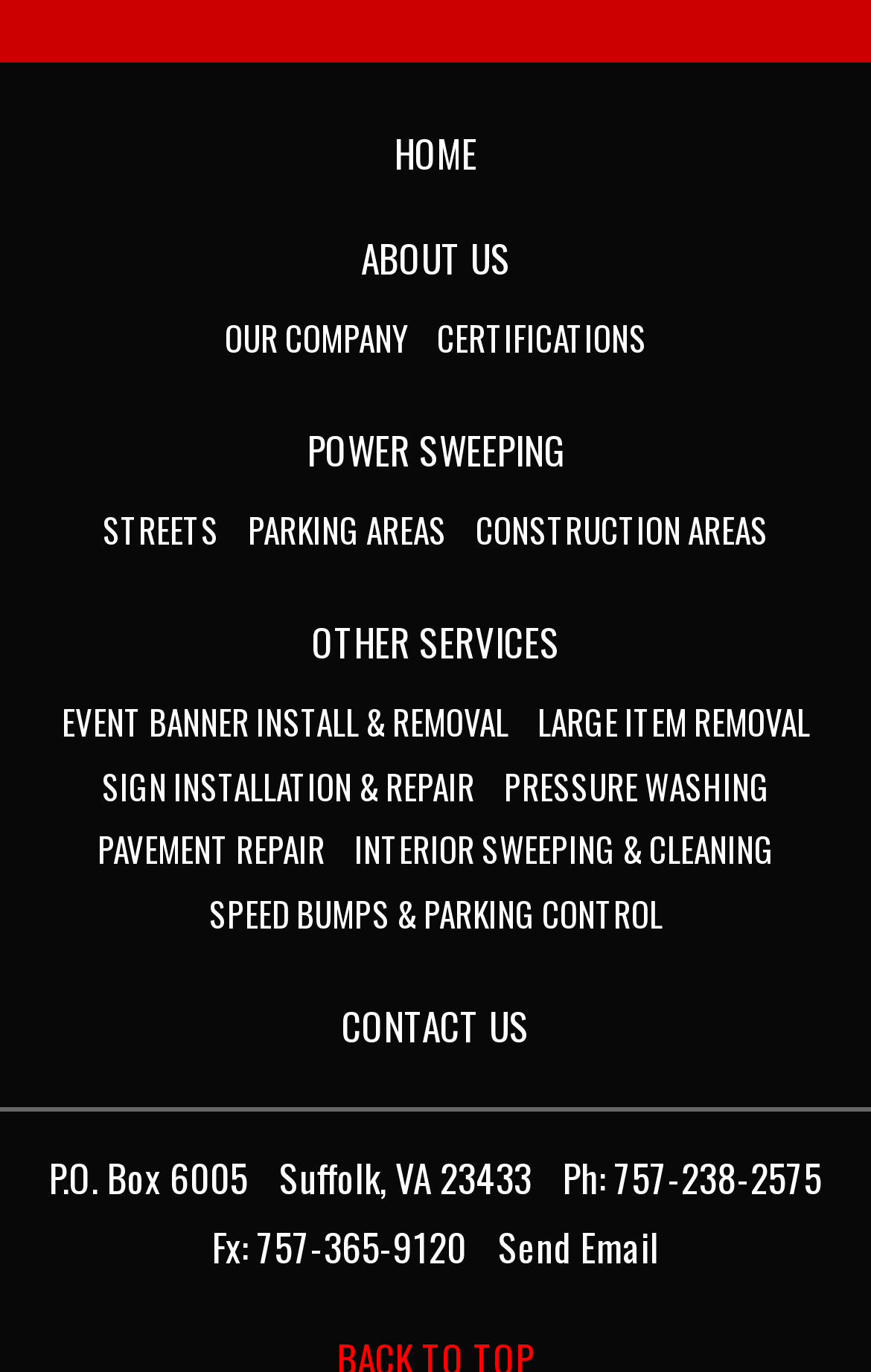Find the bounding box coordinates for the element that must be clicked to complete the instruction: "explore power sweeping services". The coordinates should be four float numbers between 0 and 1, indicated as [left, top, right, bottom].

[0.353, 0.307, 0.647, 0.348]